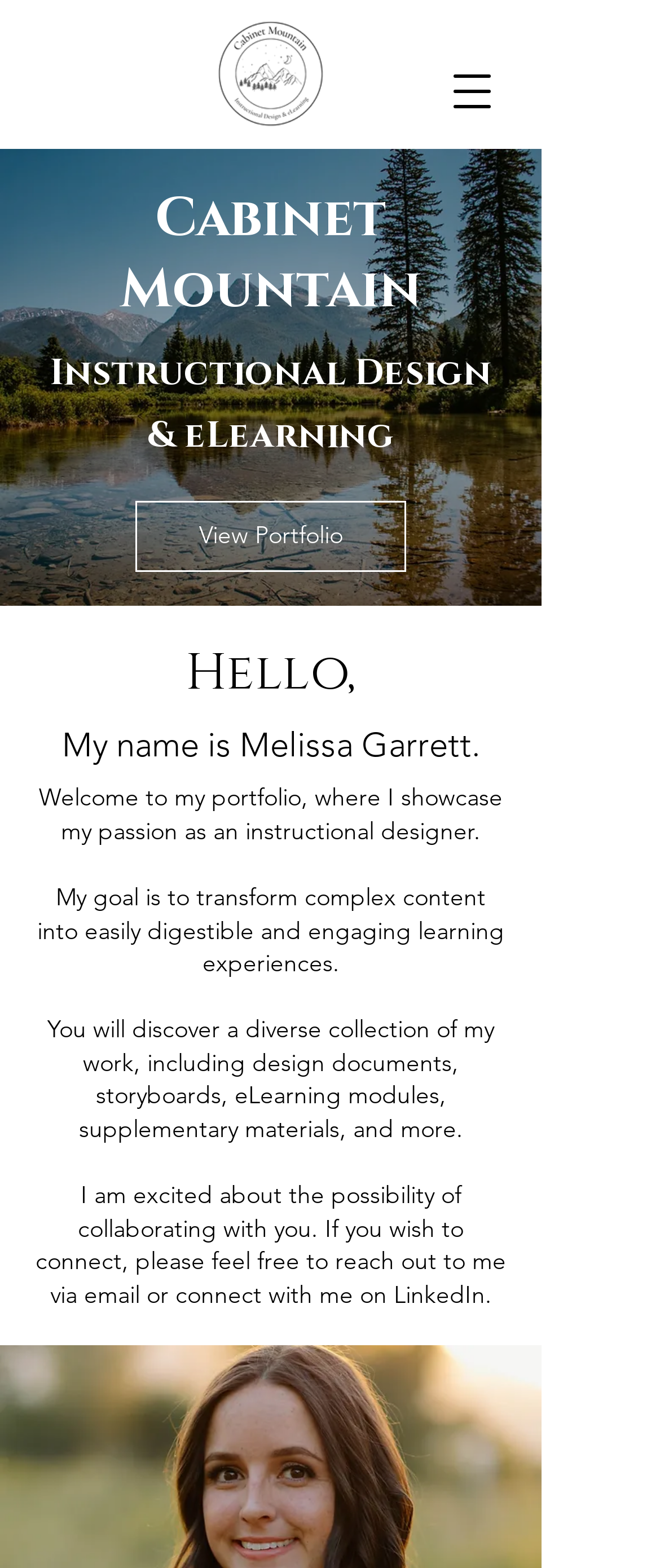Utilize the information from the image to answer the question in detail:
What is the goal of the instructional designer?

The goal of the instructional designer is mentioned in the text 'My goal is to transform complex content into easily digestible and engaging learning experiences.' which is located below the text 'Welcome to my portfolio, where I showcase my passion as an instructional designer.'.